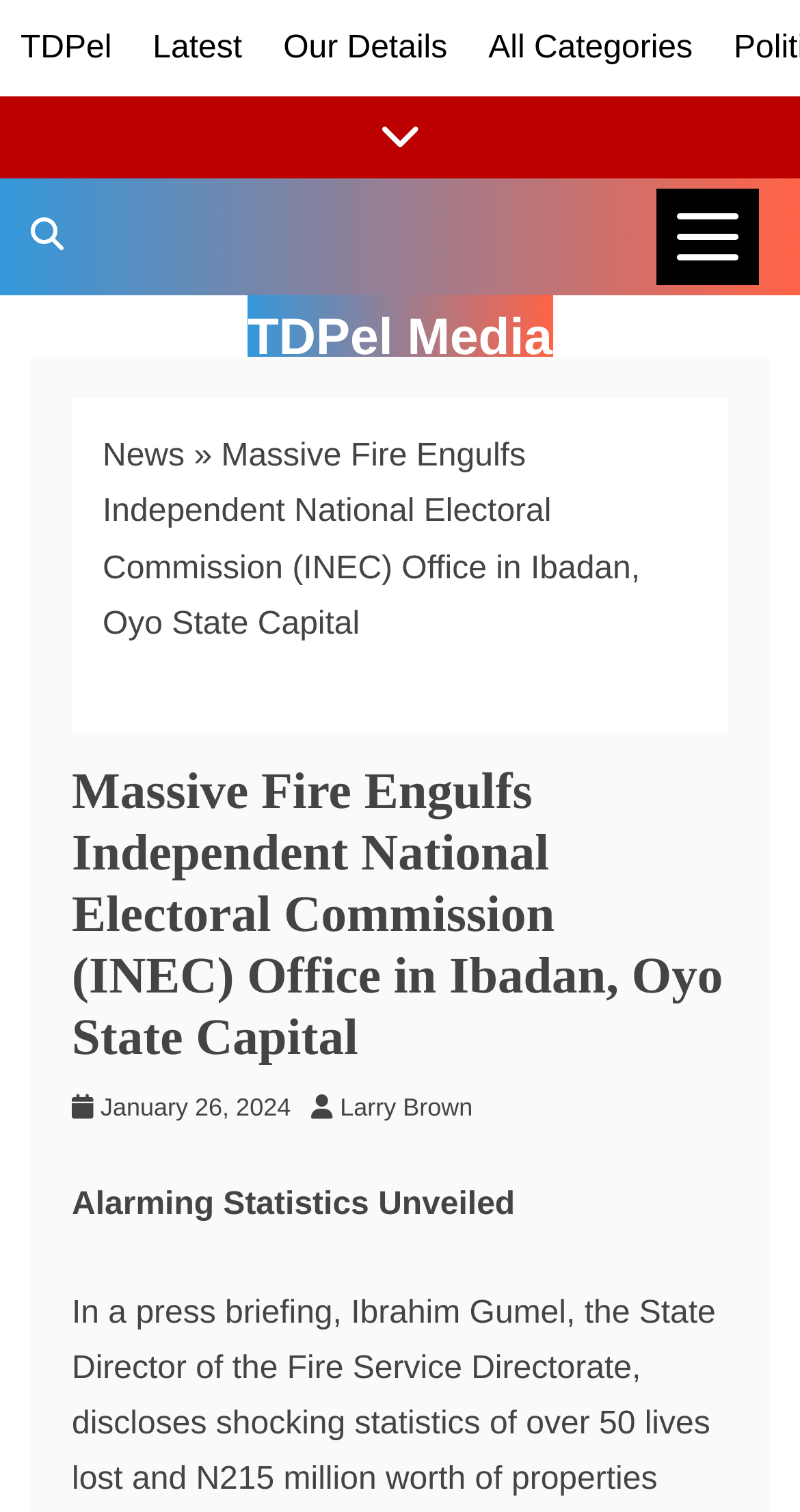Determine the bounding box of the UI element mentioned here: "Contact Us". The coordinates must be in the format [left, top, right, bottom] with values ranging from 0 to 1.

None